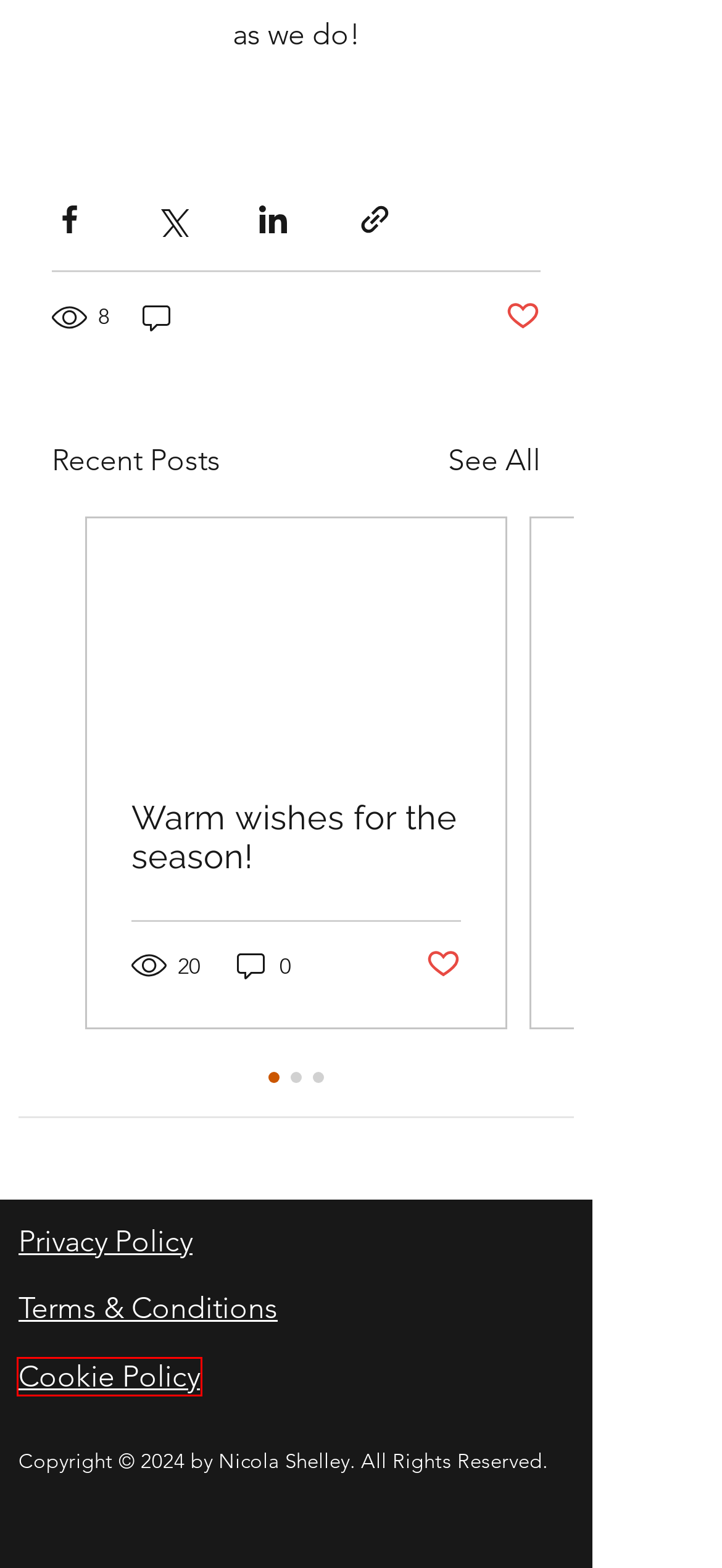You see a screenshot of a webpage with a red bounding box surrounding an element. Pick the webpage description that most accurately represents the new webpage after interacting with the element in the red bounding box. The options are:
A. Bye! How to leave well.
B. Blog | Nicola Shelley Coaching
C. Life Coaching Via Skype/Zoom In The Uk | Nicola Shelley Coaching | Bristol
D. Privacy Policy | Nicola Shelley Coach
E. Warm wishes for the season!
F. Cookie Policy | Nicola Shelley Coach
G. Cordially speaking, elderflower, a yearly reminder.
H. Terms & Conditions | Nicola Shelley Coach

F